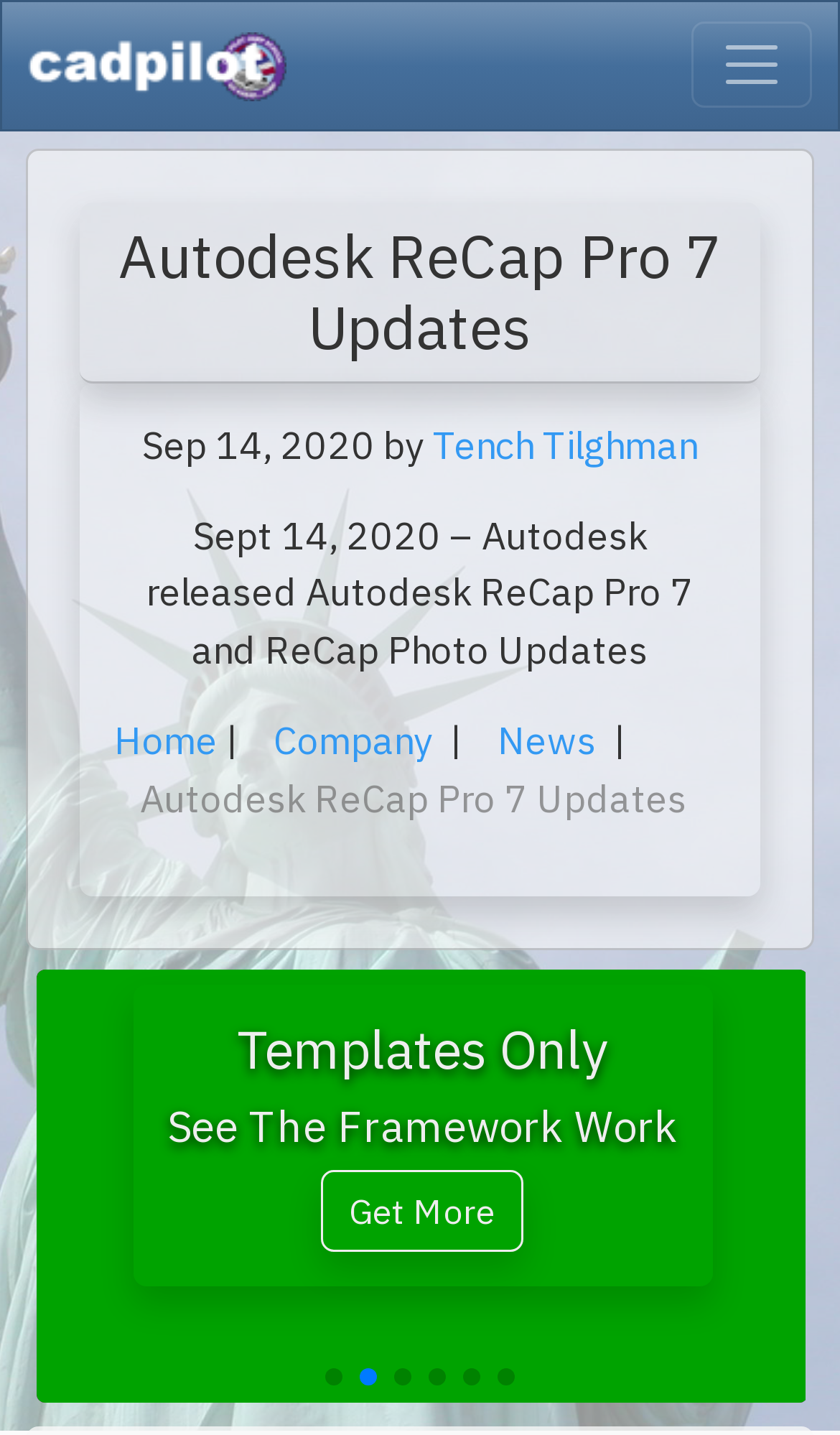Can you determine the bounding box coordinates of the area that needs to be clicked to fulfill the following instruction: "Click the cadpilot logo"?

[0.033, 0.014, 0.341, 0.078]